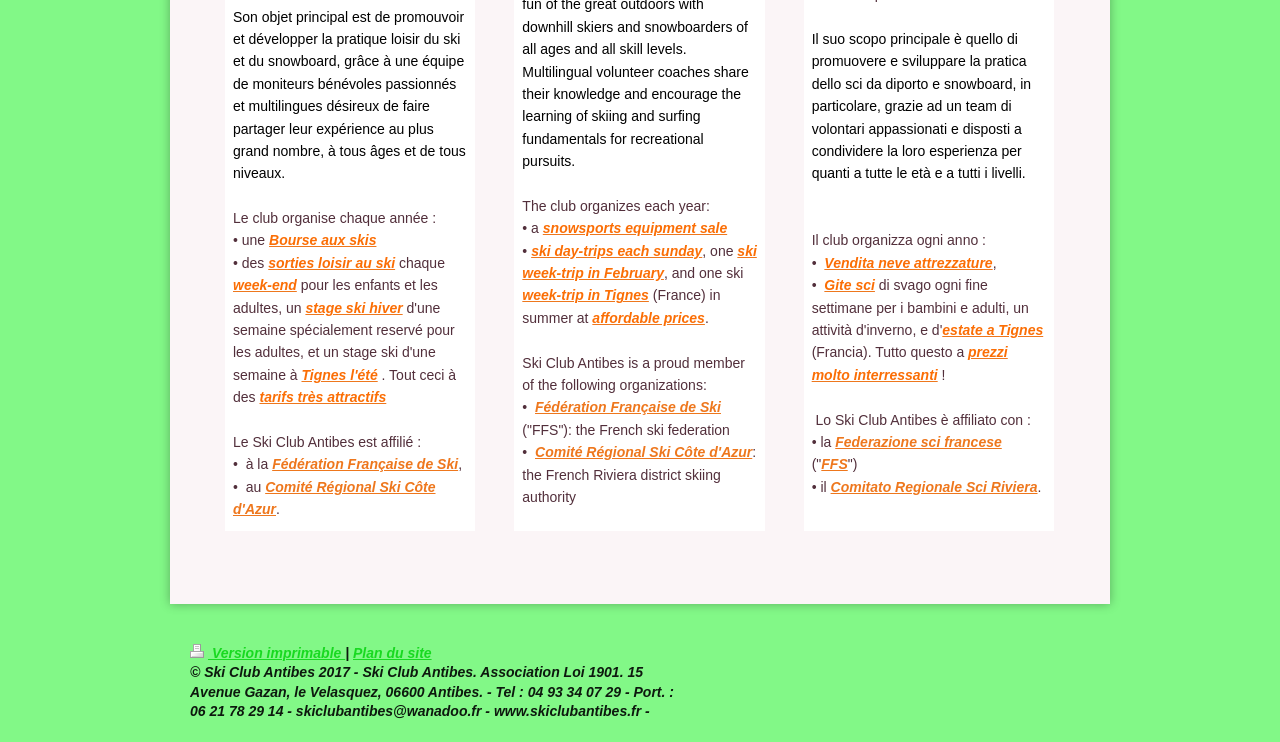Can you pinpoint the bounding box coordinates for the clickable element required for this instruction: "Learn more about 'stage ski hiver'"? The coordinates should be four float numbers between 0 and 1, i.e., [left, top, right, bottom].

[0.239, 0.404, 0.315, 0.425]